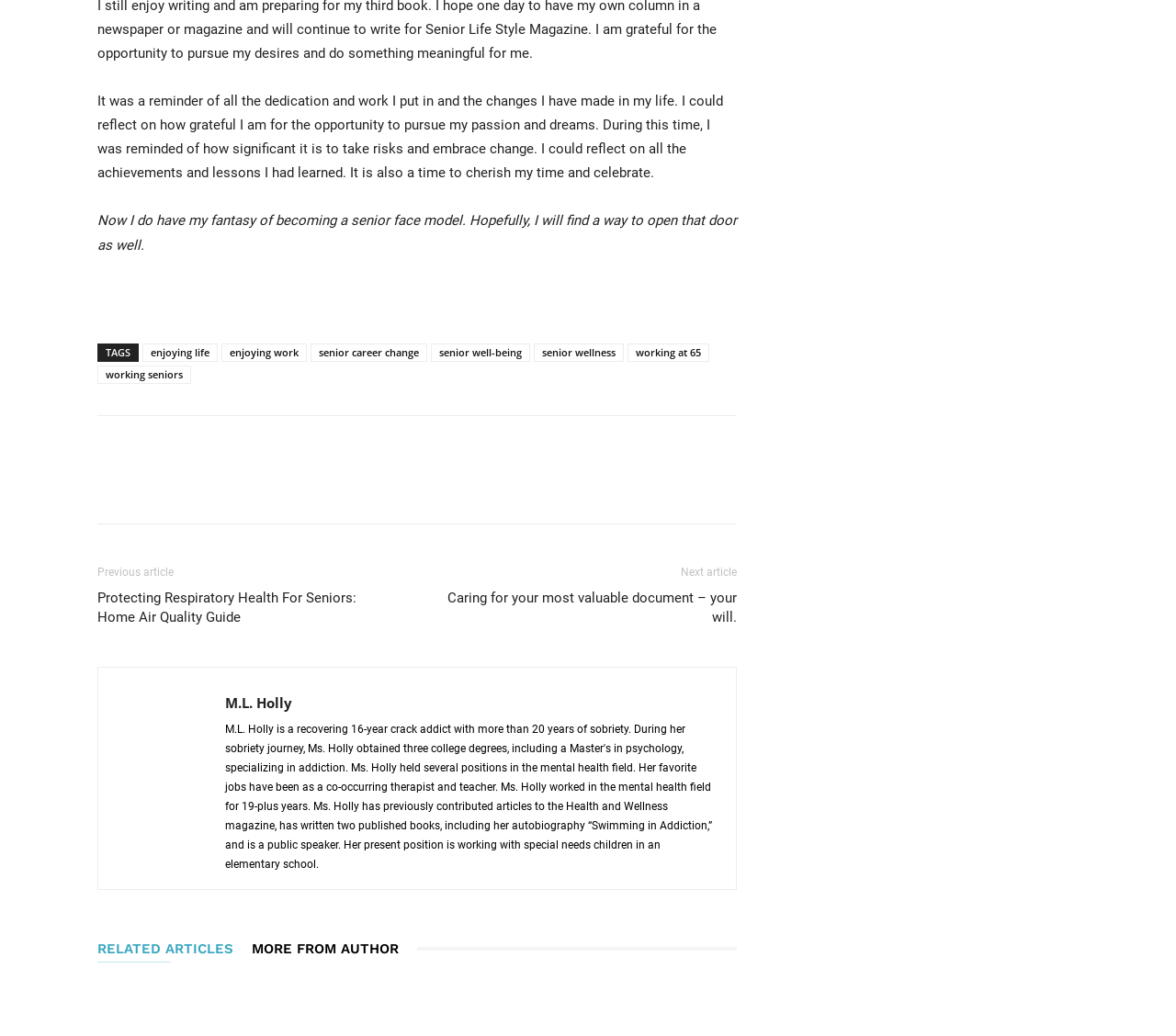Give a one-word or phrase response to the following question: What is the title of the previous article?

Protecting Respiratory Health